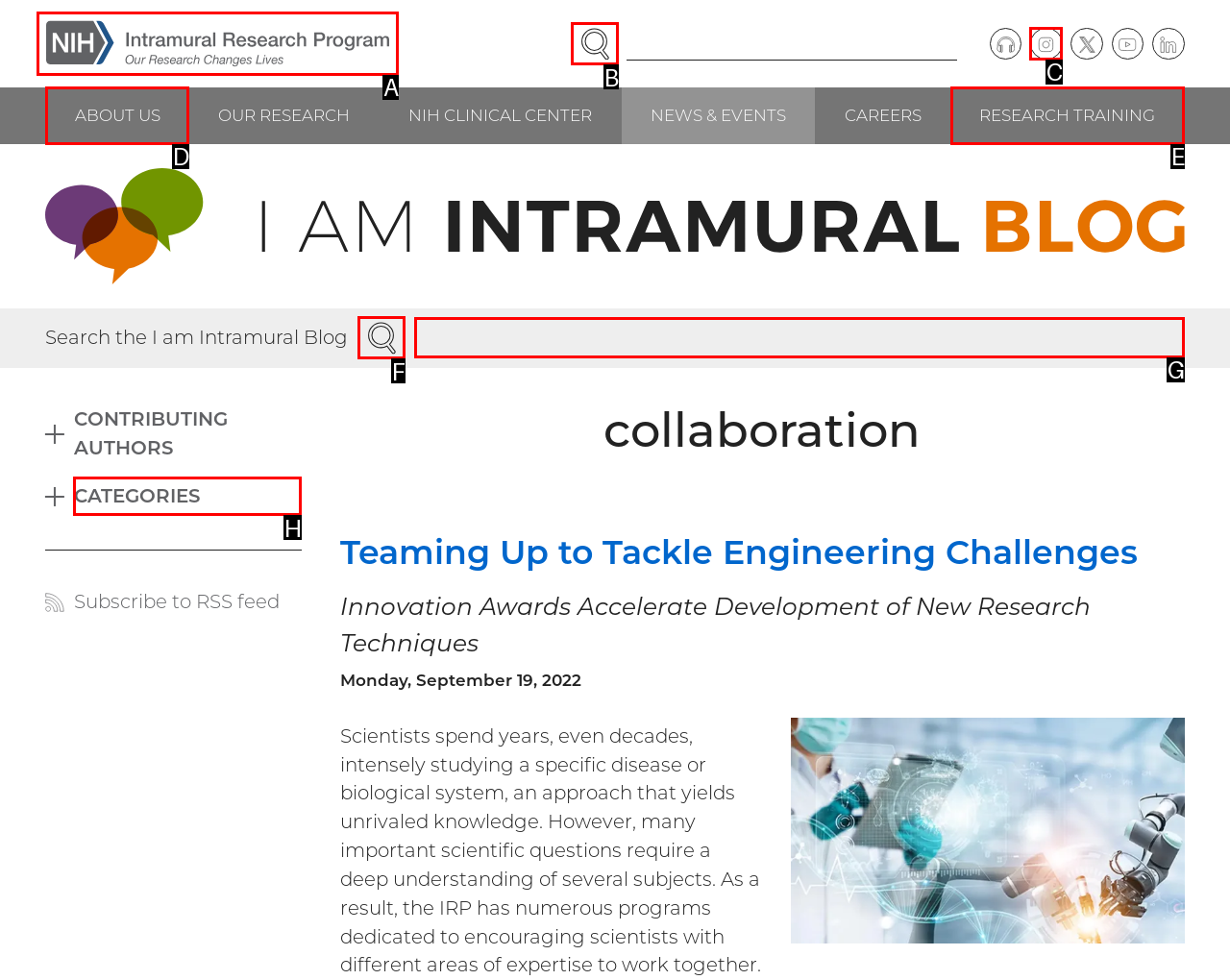Which option should I select to accomplish the task: Search the I am Intramural Blog? Respond with the corresponding letter from the given choices.

G